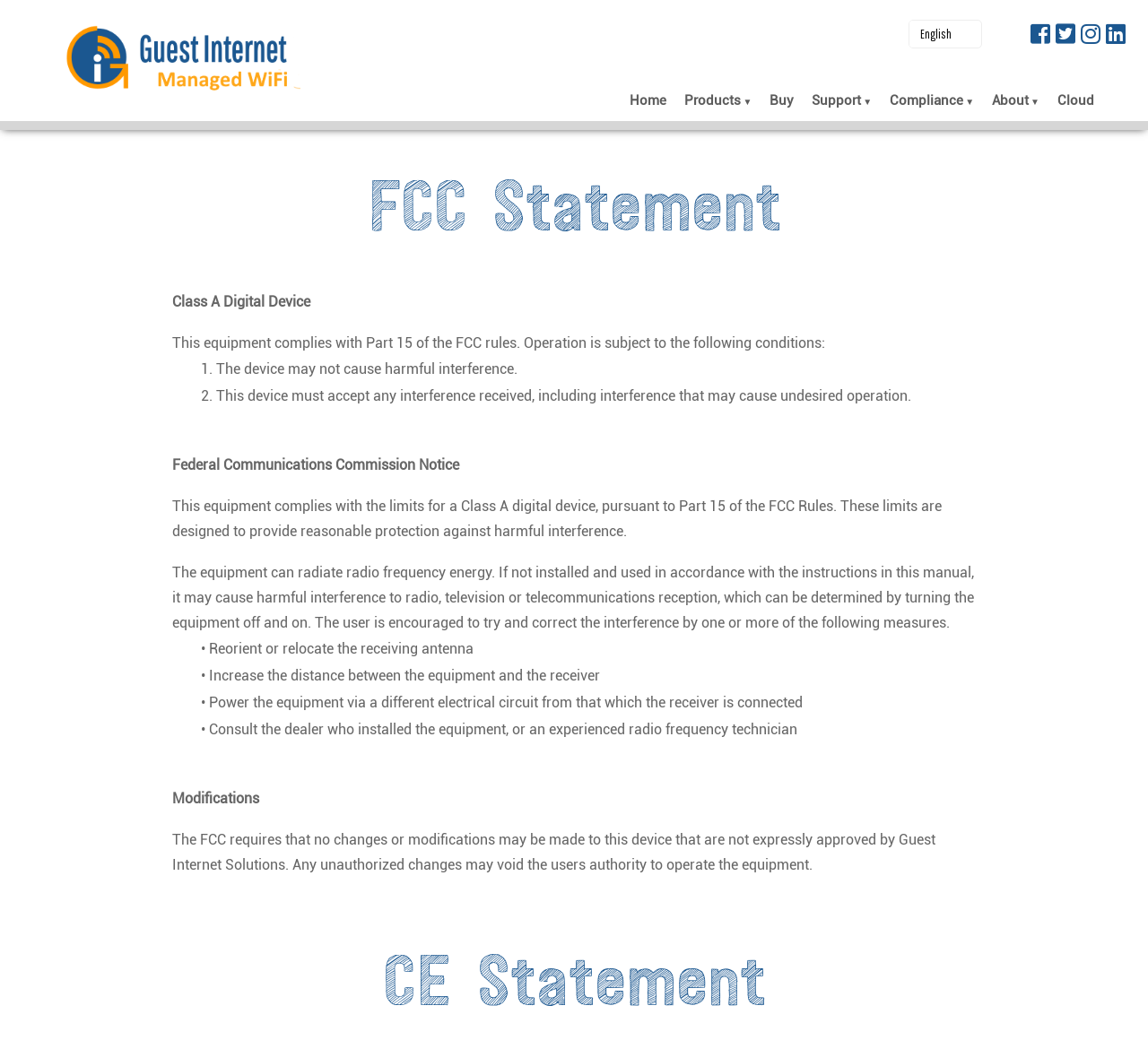Please indicate the bounding box coordinates for the clickable area to complete the following task: "Click the FCC Statement heading". The coordinates should be specified as four float numbers between 0 and 1, i.e., [left, top, right, bottom].

[0.189, 0.167, 0.811, 0.235]